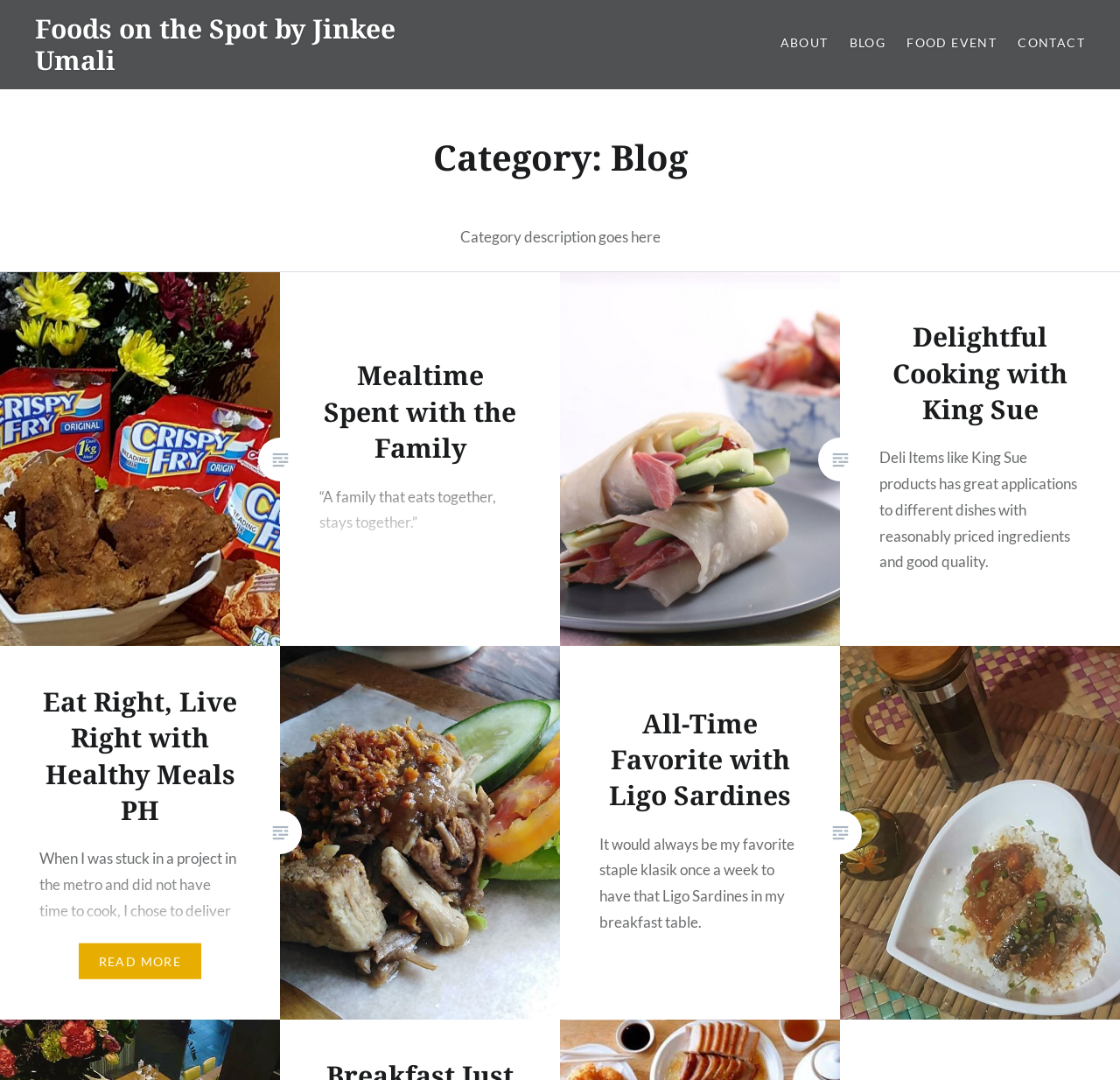Offer a comprehensive description of the webpage’s content and structure.

The webpage is a blog page, titled "Foods on the Spot by Jinkee Umali", with a header section at the top featuring a heading with the same title. Below the header, there are four navigation links: "ABOUT", "BLOG", "FOOD EVENT", and "CONTACT", aligned horizontally across the top of the page.

The main content of the page is divided into four sections, each containing a blog post. The first section is located at the top-left of the page and features a heading "Mealtime Spent with the Family" with a link to the post. Below the heading, there is a quote "“A family that eats together, stays together.”" and a link to the post.

The second section is located to the right of the first section and features a heading "Delightful Cooking with King Sue" with a link to the post. Below the heading, there is a paragraph of text describing the use of King Sue products in cooking.

The third section is located below the first section and features a heading "Eat Right, Live Right with Healthy Meals PH" with a link to the post. Below the heading, there is a paragraph of text describing the author's experience with healthy meal delivery services.

The fourth section is located to the right of the third section and features a heading "All-Time Favorite with Ligo Sardines" with a link to the post. Below the heading, there is a paragraph of text describing the author's favorite breakfast staple.

Each section has a link to the corresponding blog post at the bottom. There are no images on the page.